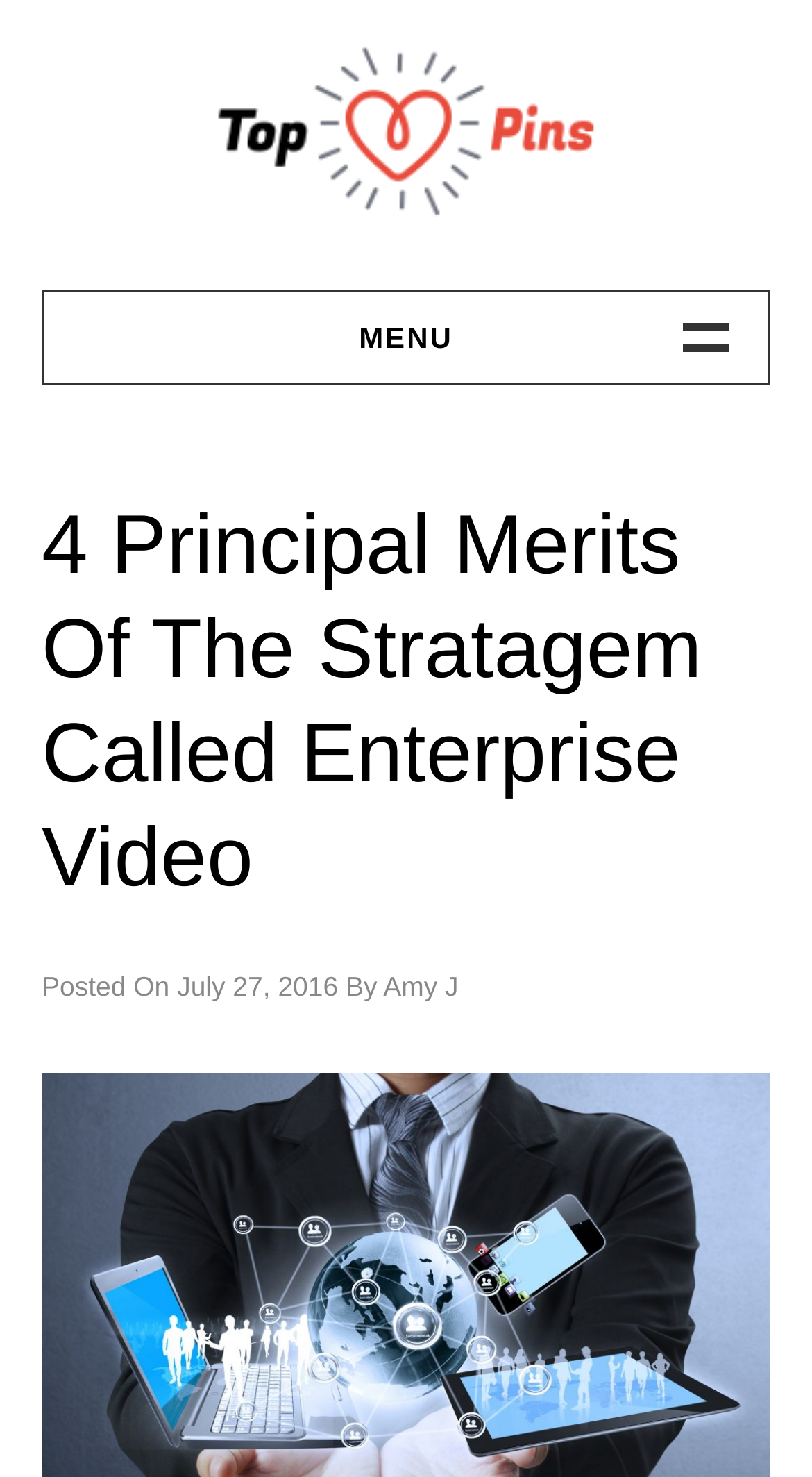Identify the bounding box coordinates of the section to be clicked to complete the task described by the following instruction: "check the author". The coordinates should be four float numbers between 0 and 1, formatted as [left, top, right, bottom].

[0.472, 0.657, 0.565, 0.678]